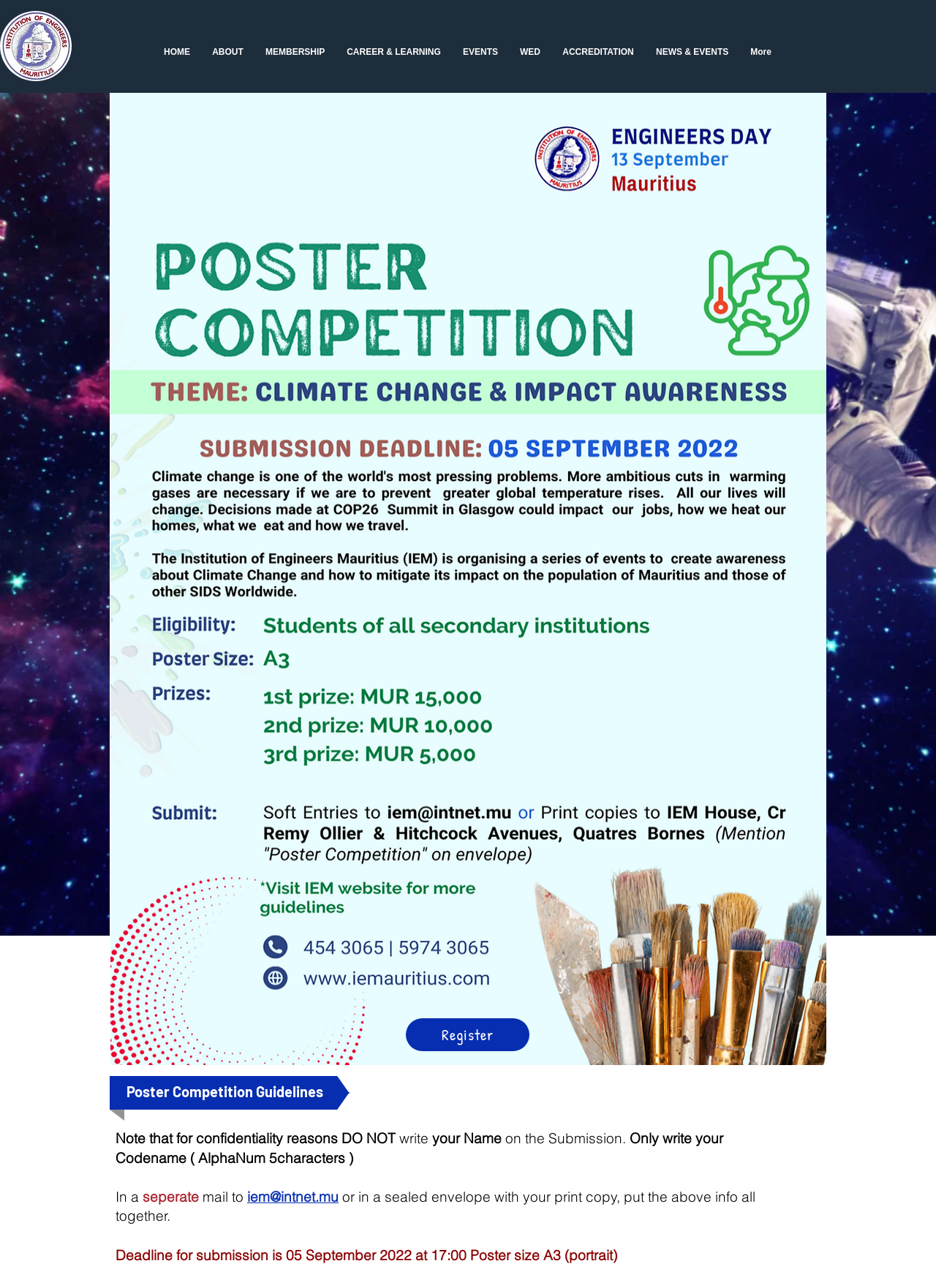Identify the bounding box coordinates of the section that should be clicked to achieve the task described: "View the 'Poster Competition Guidelines'".

[0.106, 0.841, 0.373, 0.855]